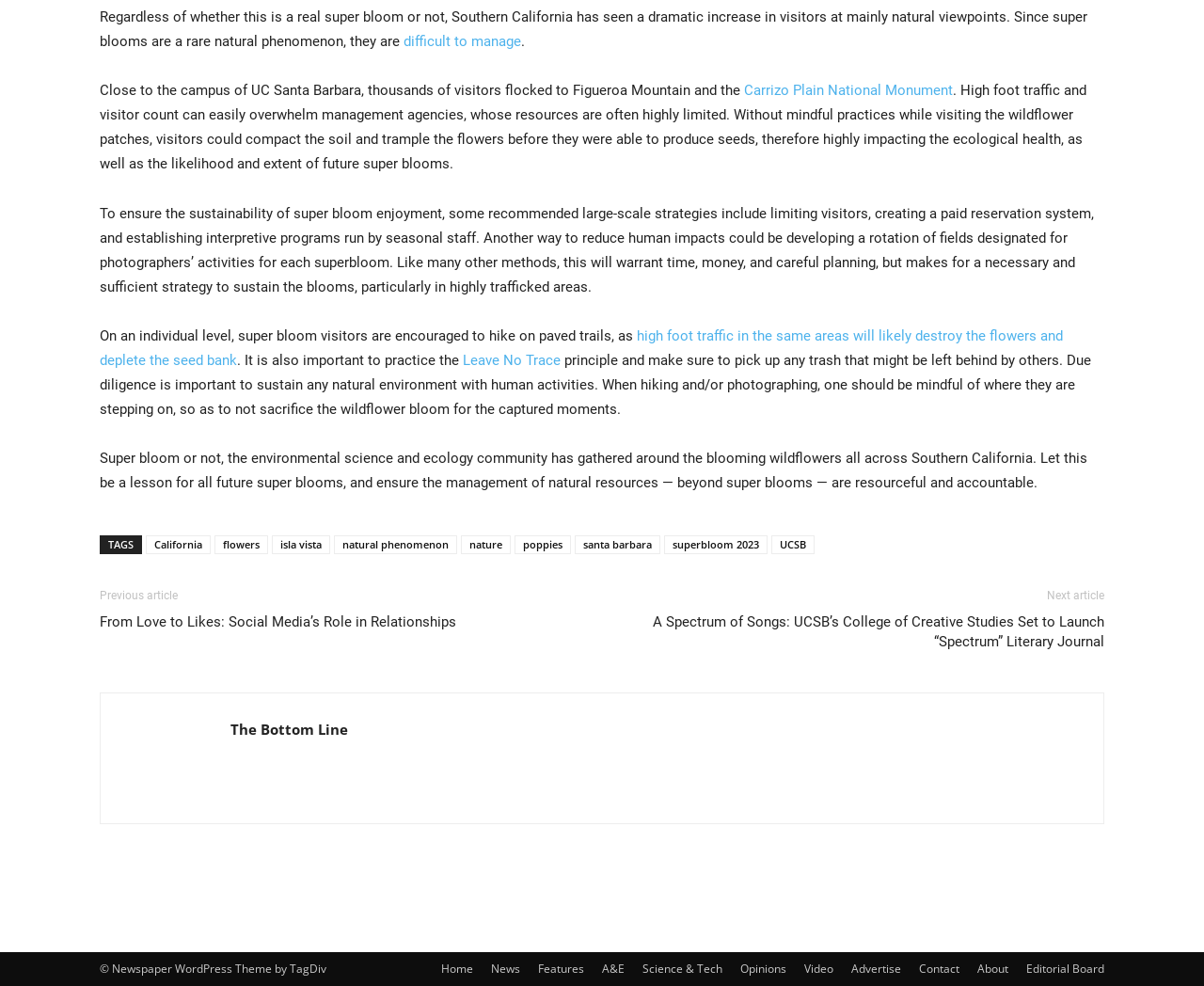What is the main topic of this article?
Please respond to the question thoroughly and include all relevant details.

Based on the content of the article, it appears to be discussing the phenomenon of super blooms in Southern California, specifically the impact of large crowds on the environment and ways to mitigate it.